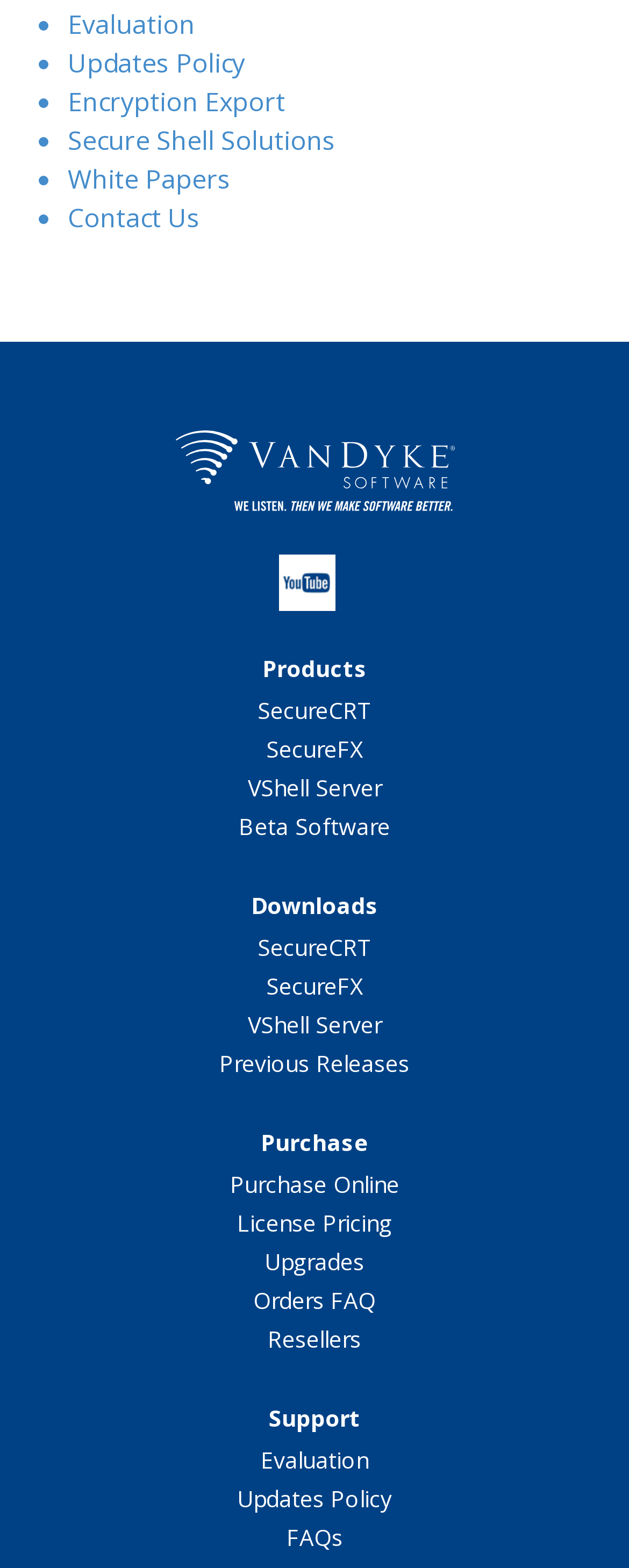Using the provided element description "Secure Shell Solutions", determine the bounding box coordinates of the UI element.

[0.108, 0.078, 0.533, 0.101]